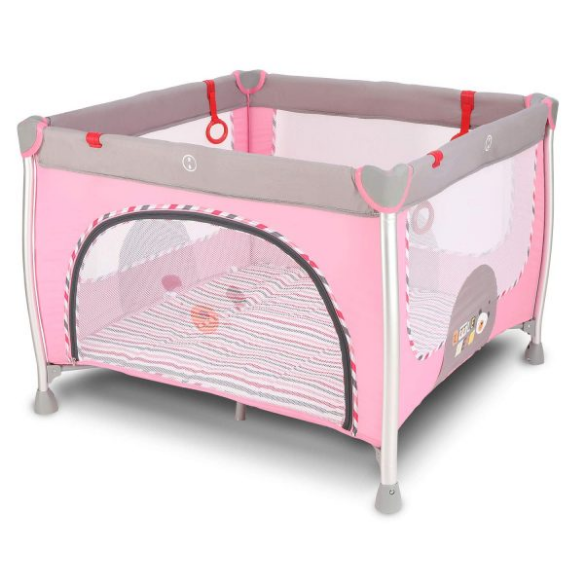Give a short answer to this question using one word or a phrase:
What material are the sides of the crib made of?

Mesh